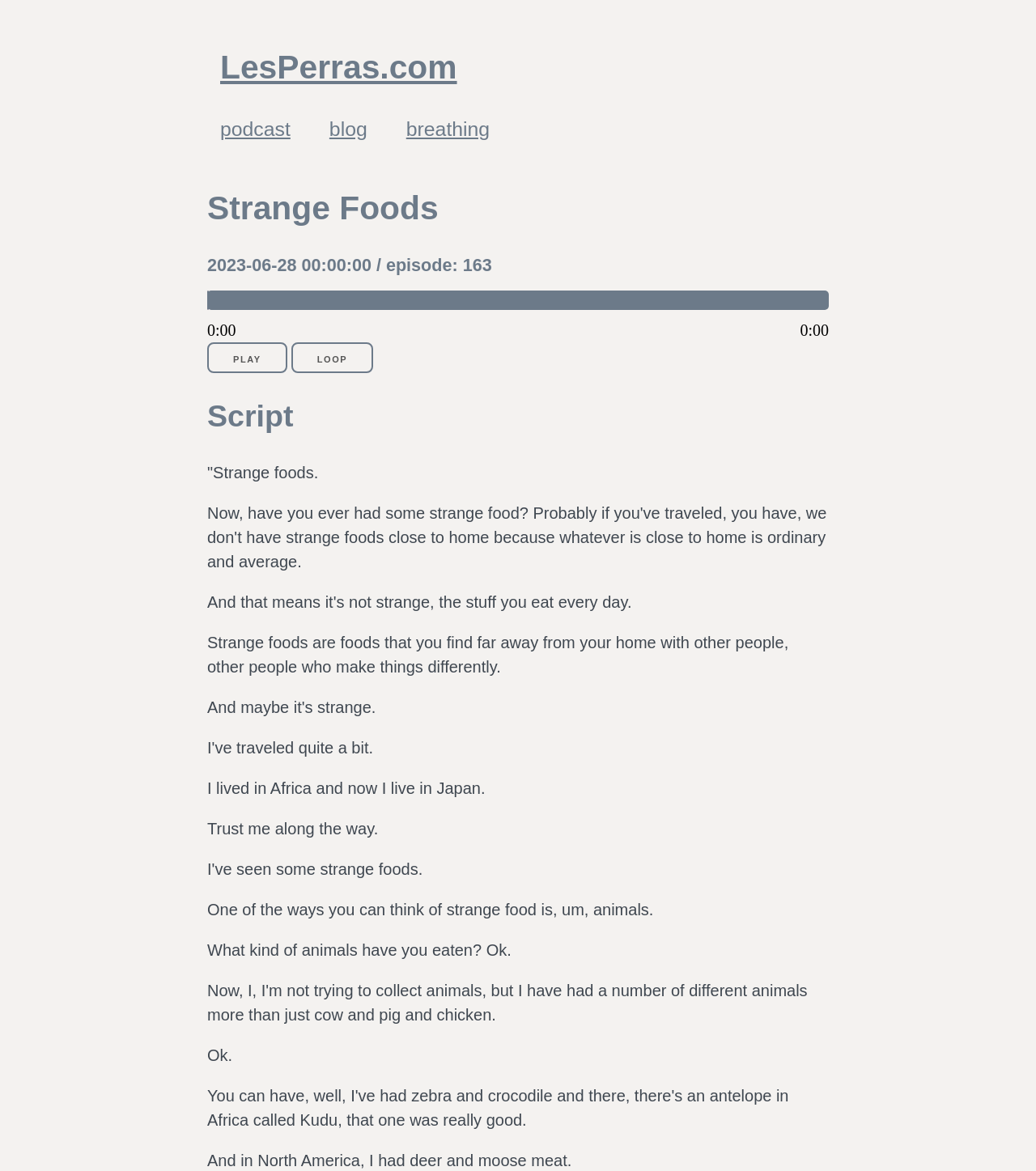Identify and provide the bounding box for the element described by: "Play".

[0.2, 0.292, 0.277, 0.319]